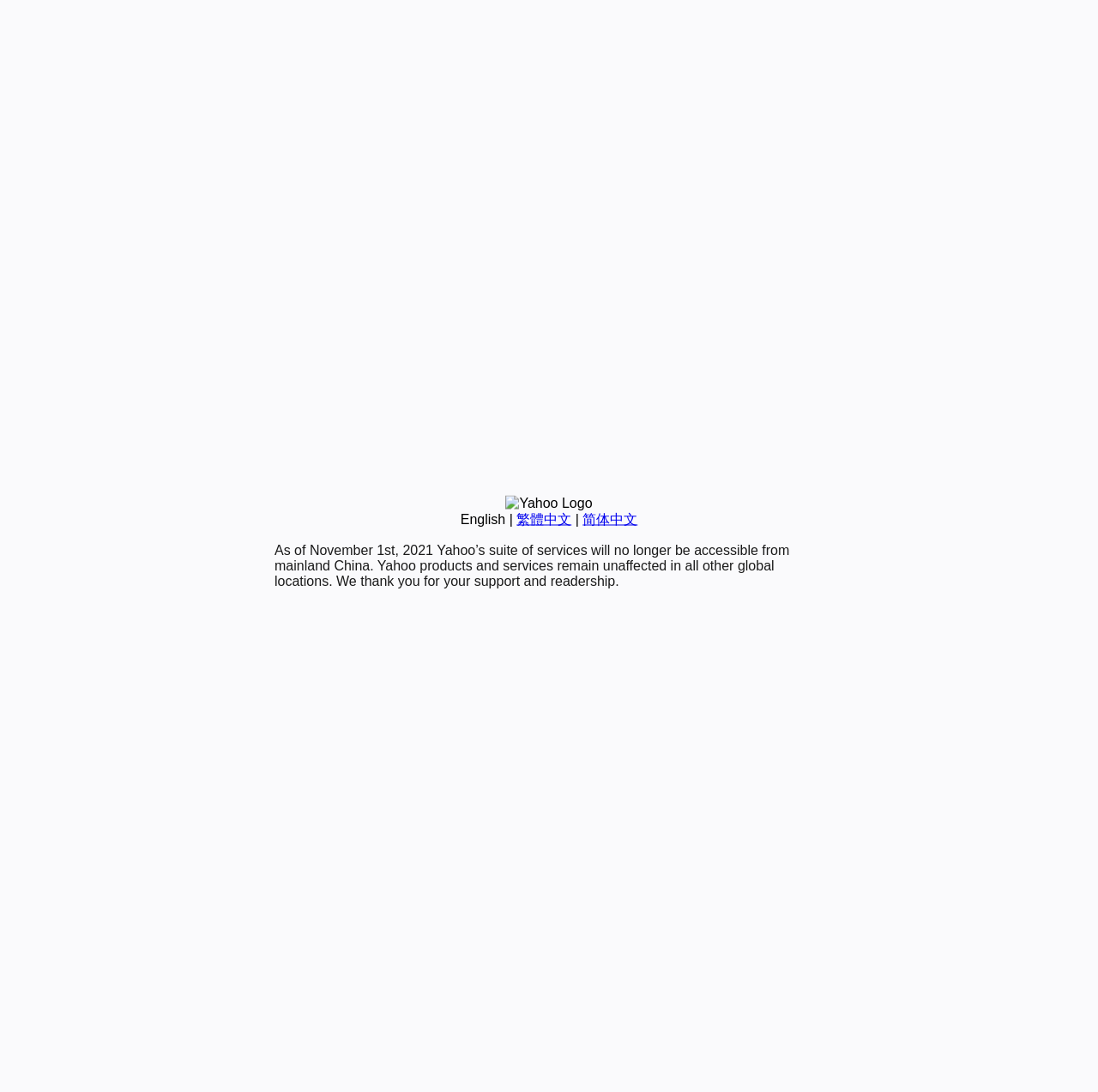Find and provide the bounding box coordinates for the UI element described here: "繁體中文". The coordinates should be given as four float numbers between 0 and 1: [left, top, right, bottom].

[0.47, 0.469, 0.52, 0.482]